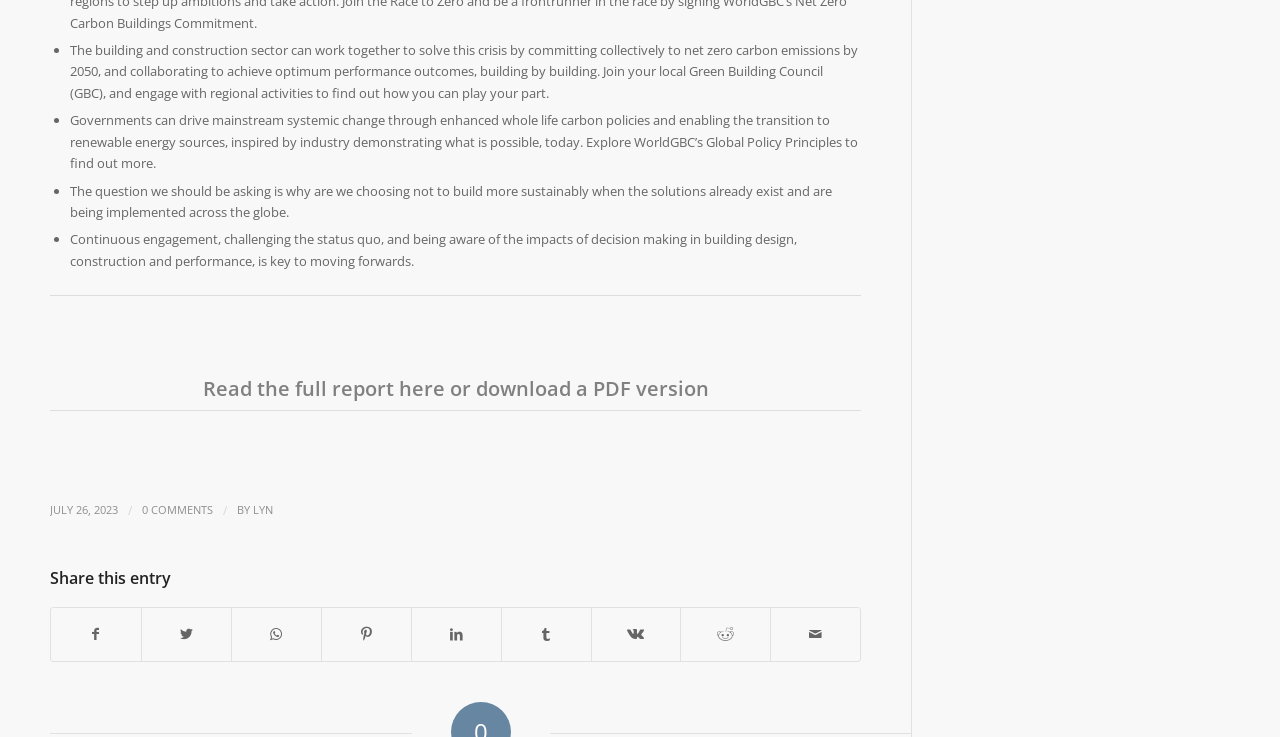Please identify the bounding box coordinates of the element that needs to be clicked to execute the following command: "Share by Mail". Provide the bounding box using four float numbers between 0 and 1, formatted as [left, top, right, bottom].

[0.603, 0.825, 0.672, 0.896]